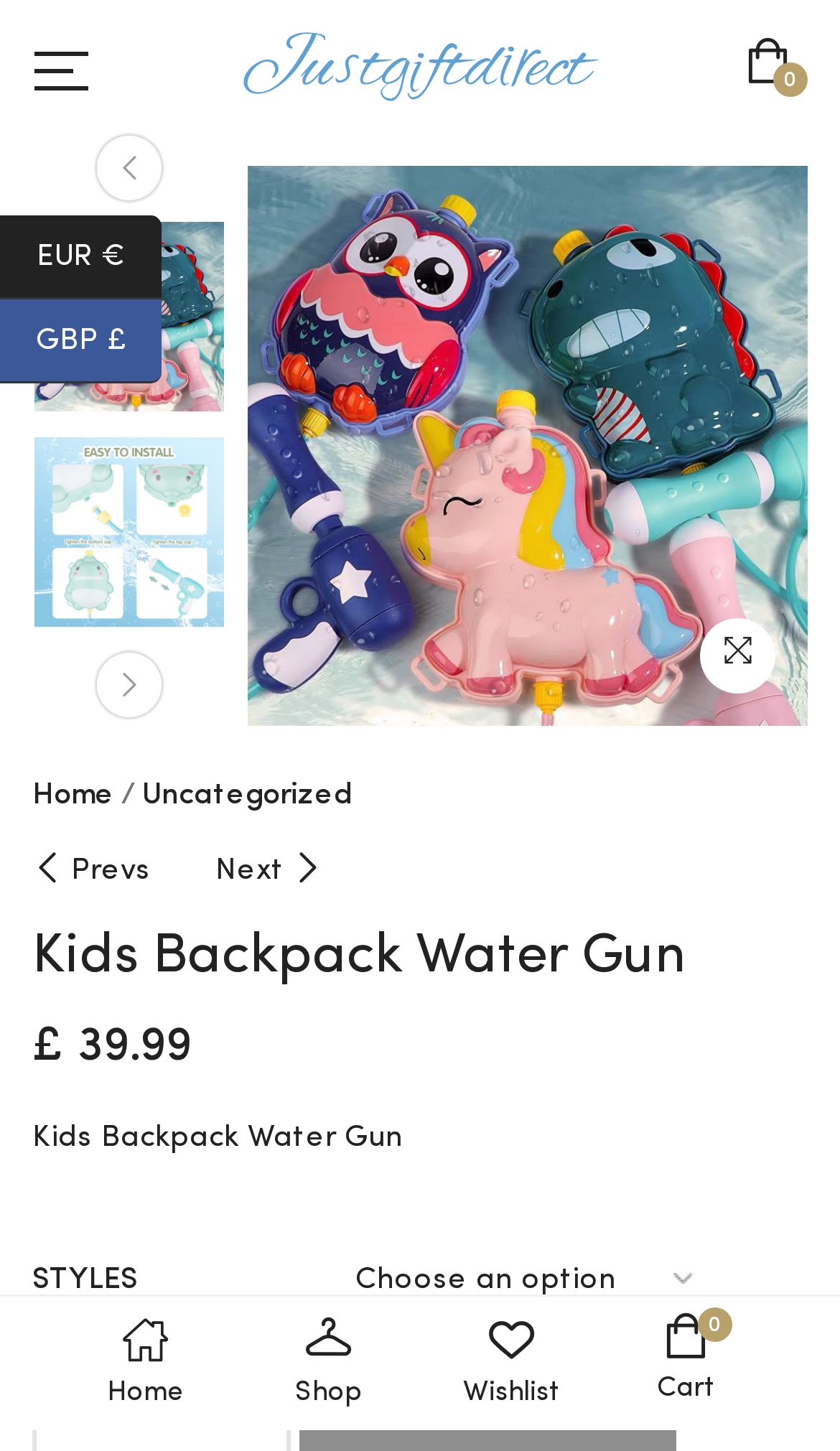Extract the main headline from the webpage and generate its text.

Kids Backpack Water Gun